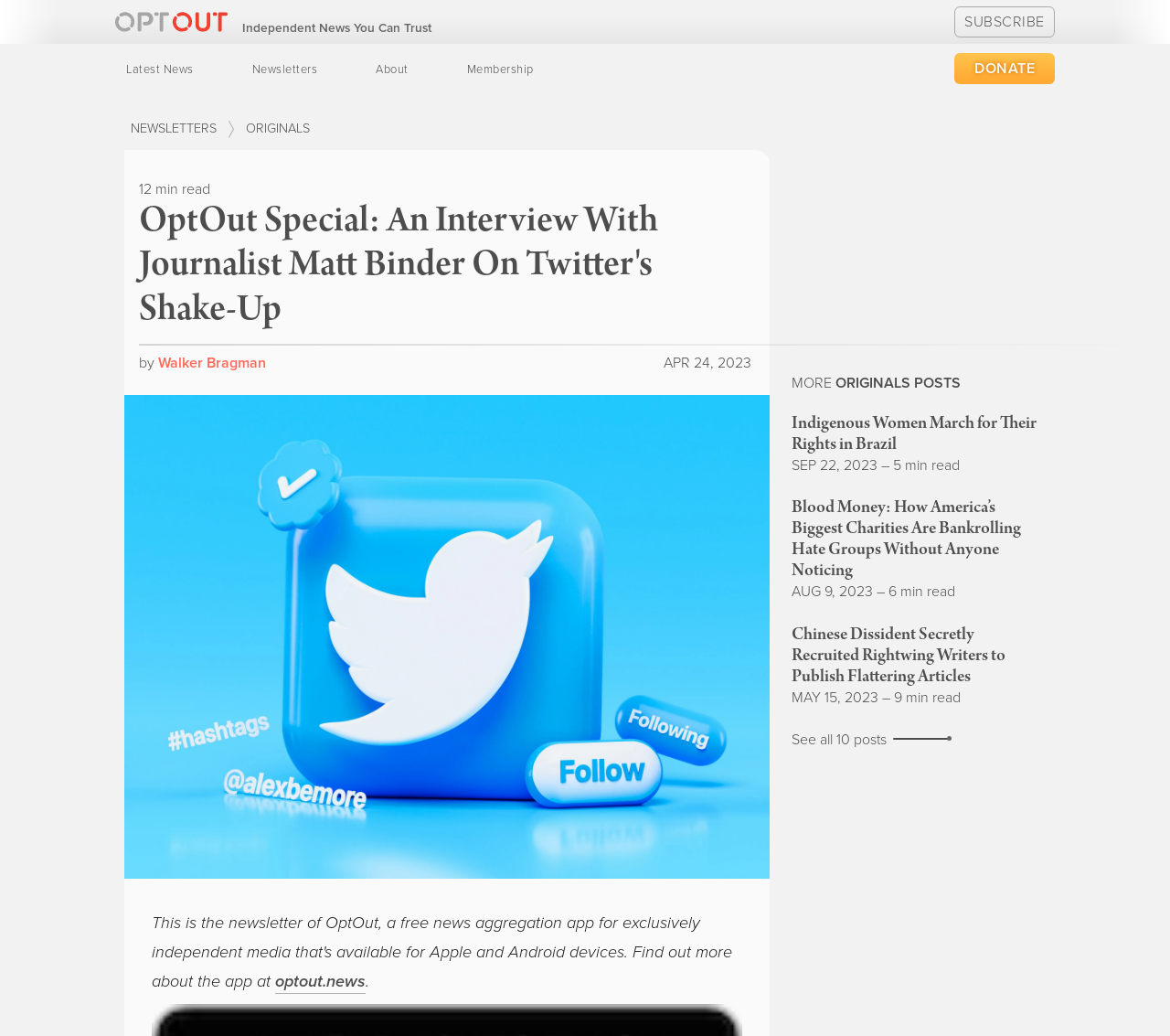How many social media platforms are listed?
Provide a concise answer using a single word or phrase based on the image.

5